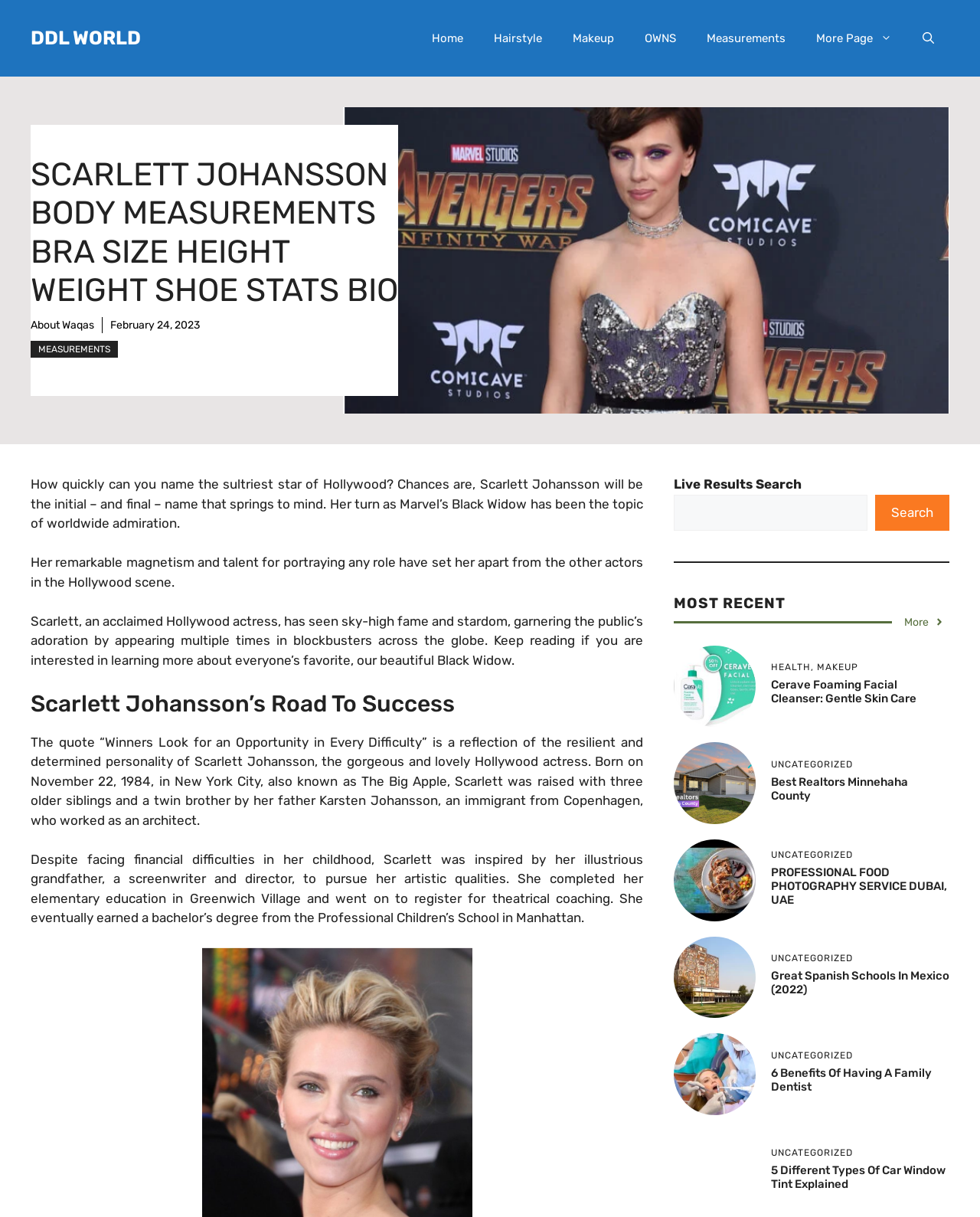Calculate the bounding box coordinates of the UI element given the description: "Best Realtors Minnehaha County".

[0.786, 0.637, 0.926, 0.66]